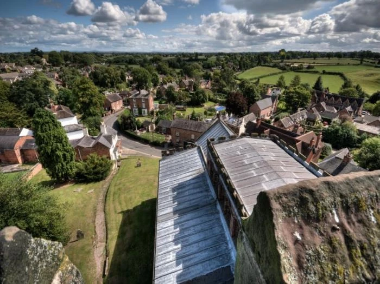Please provide a detailed answer to the question below by examining the image:
What type of setting is depicted in the image?

The image depicts a rural setting because the caption describes 'expansive fields' and a 'tranquil rural setting', which are characteristic features of a rural environment. Additionally, the presence of a village and the absence of urban features suggest a rural setting.